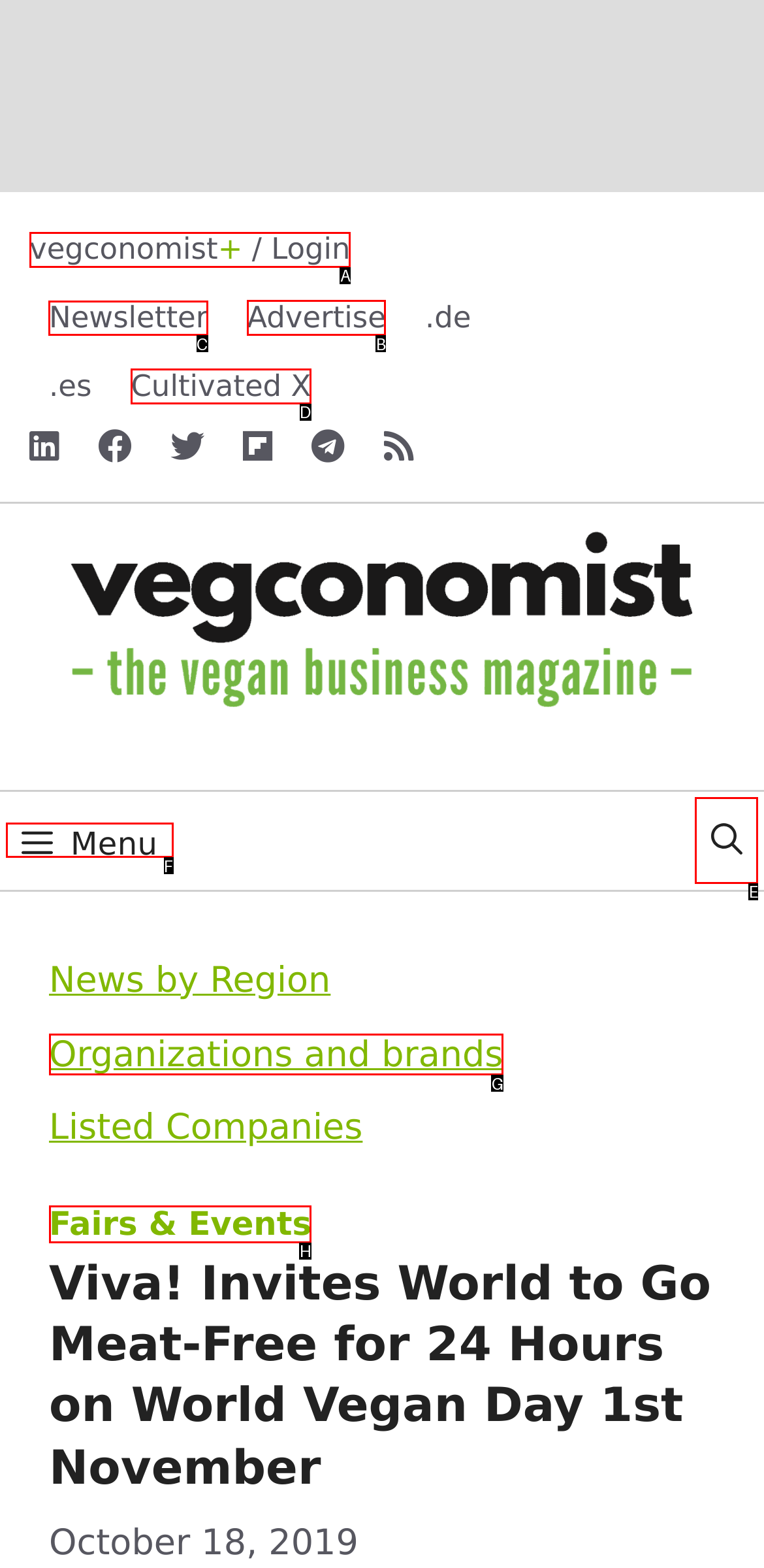Choose the UI element to click on to achieve this task: subscribe to the newsletter. Reply with the letter representing the selected element.

C